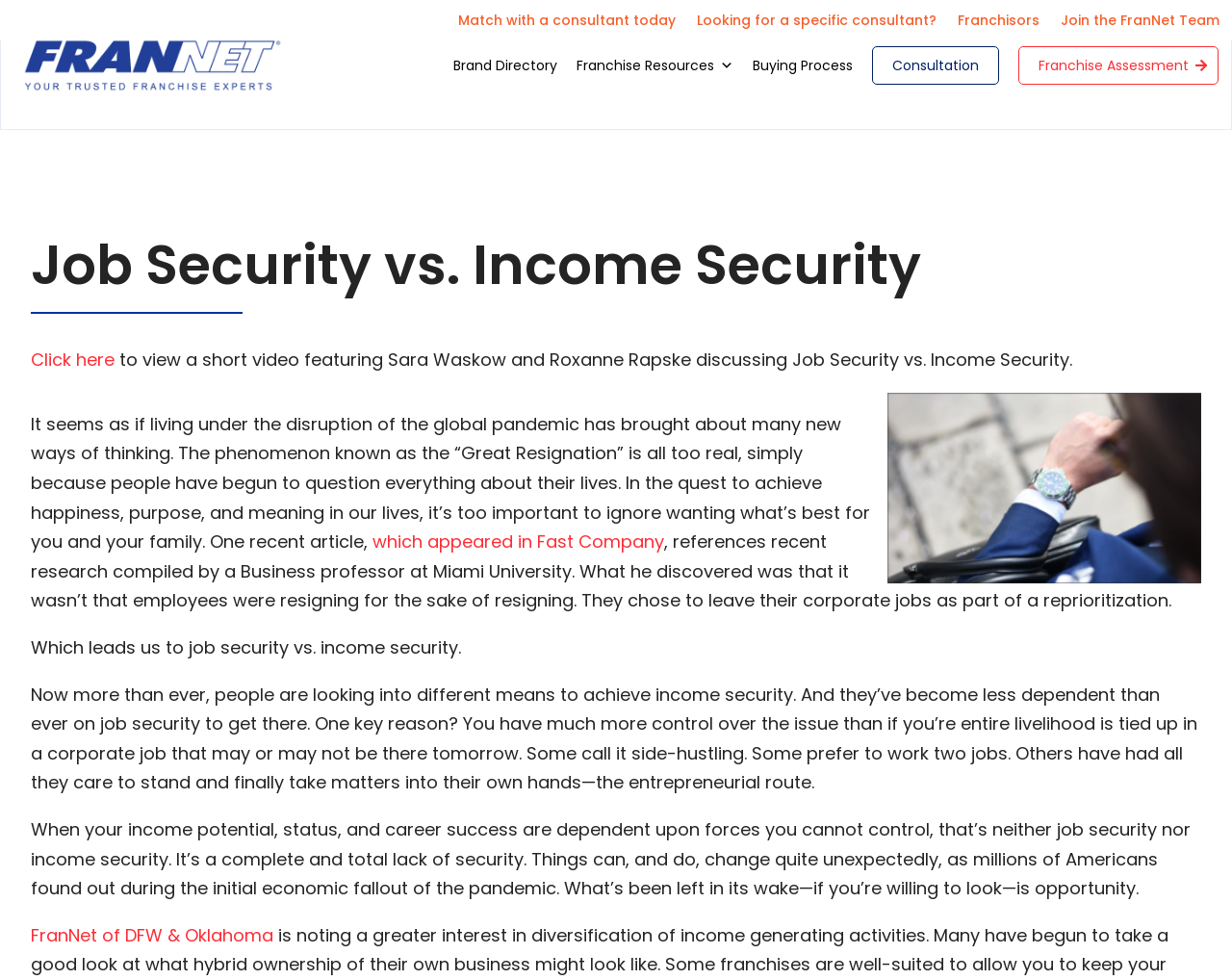Use a single word or phrase to answer the question:
What is the reason people are looking for income security?

Lack of control in corporate jobs